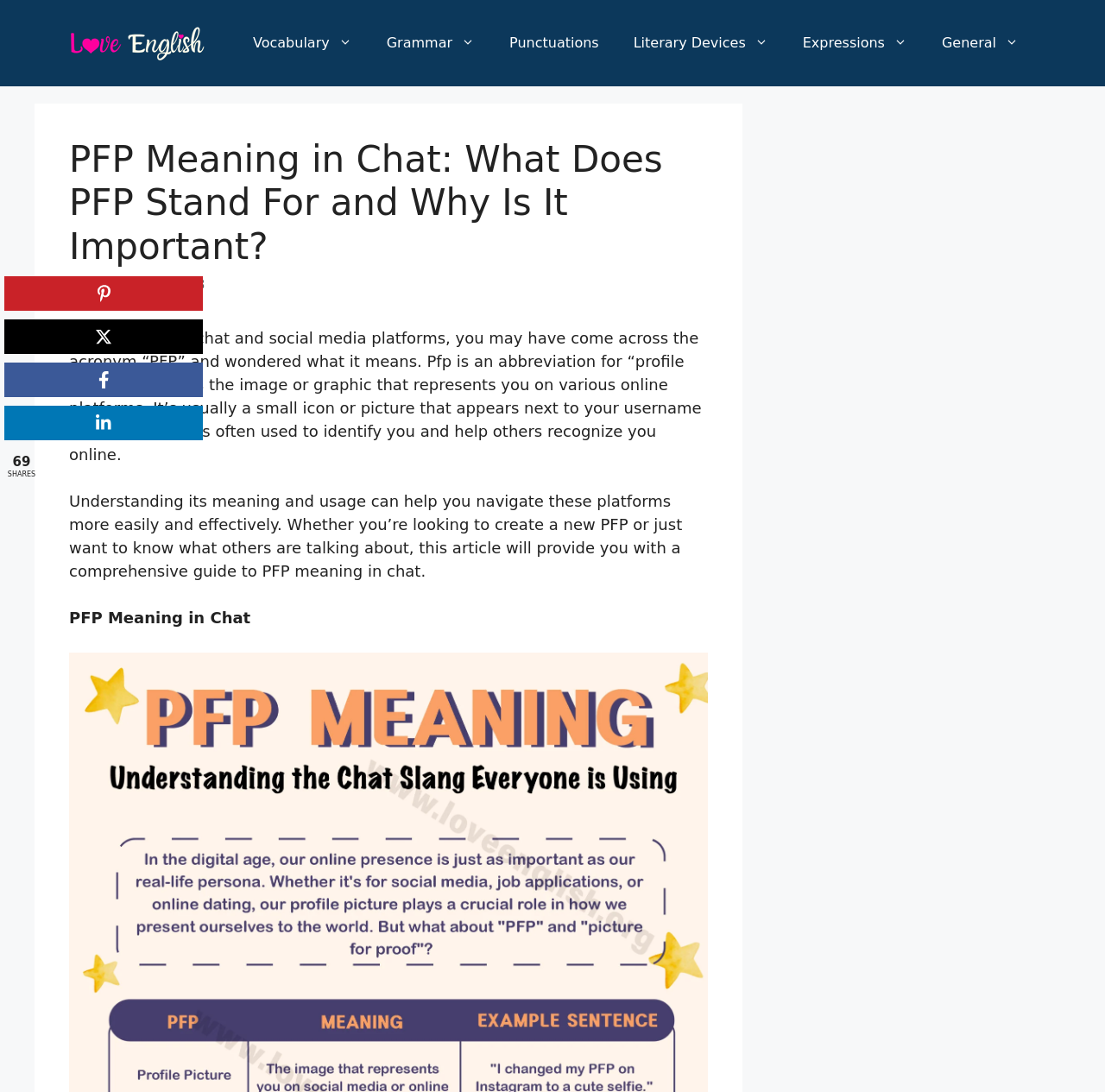What social media platforms are linked at the bottom?
Provide an in-depth answer to the question, covering all aspects.

The webpage has links to social media platforms at the bottom, including Pinterest, Facebook, and LinkedIn, each represented by an image.